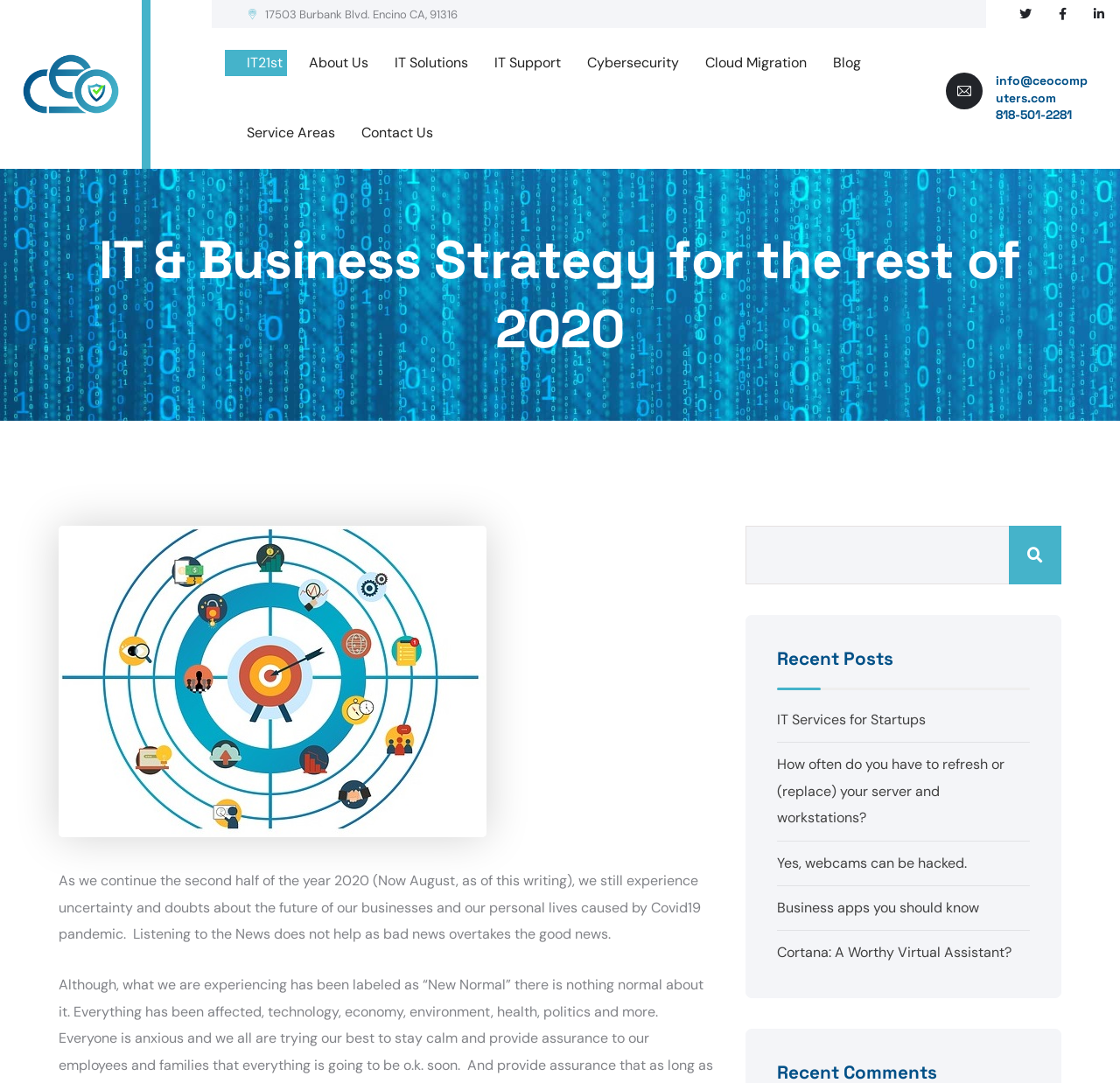Please specify the bounding box coordinates in the format (top-left x, top-left y, bottom-right x, bottom-right y), with values ranging from 0 to 1. Identify the bounding box for the UI component described as follows: IT Services for Startups

[0.694, 0.656, 0.827, 0.673]